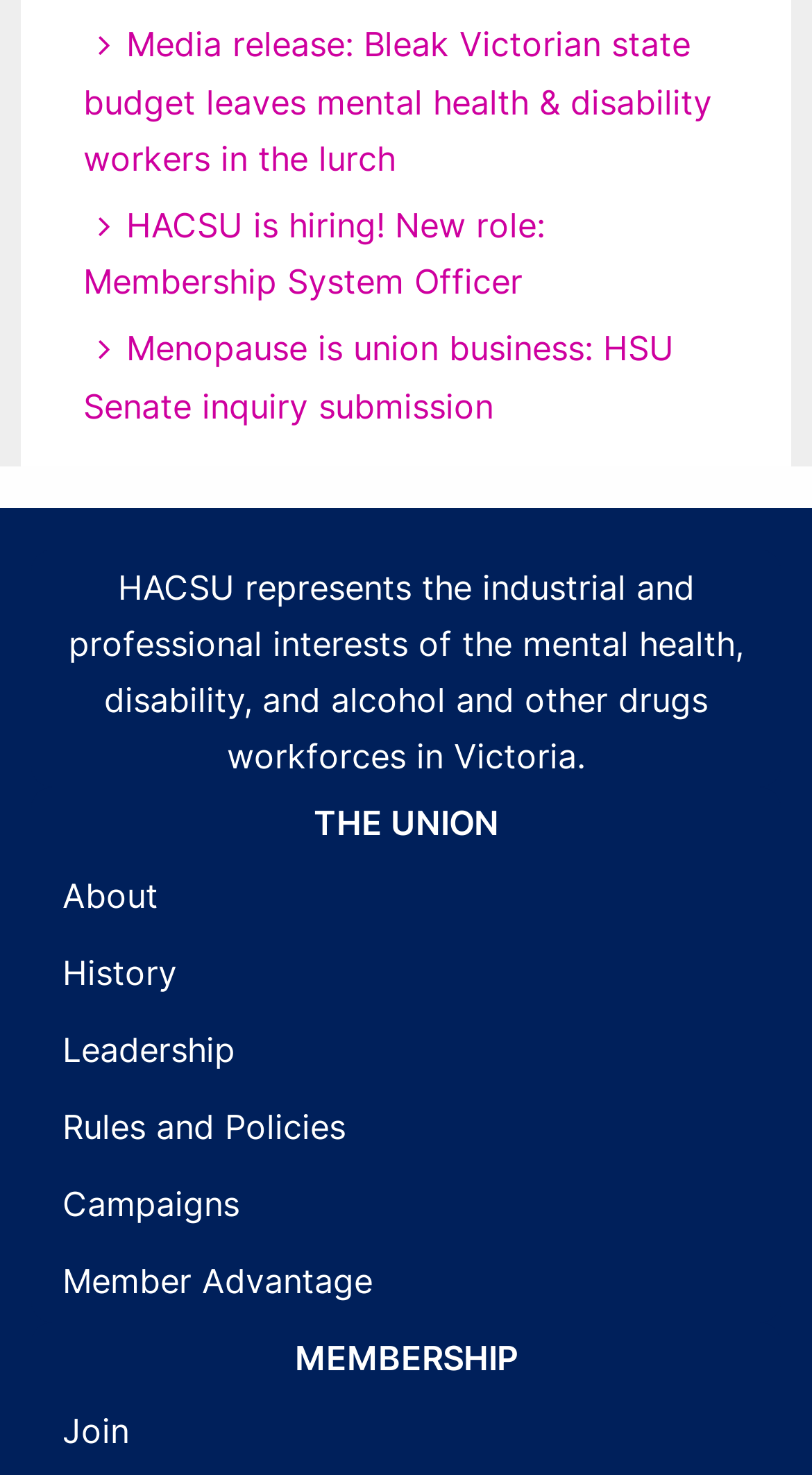What is the focus of HACSU's work?
Kindly answer the question with as much detail as you can.

The static text element mentions that HACSU represents the industrial and professional interests of the mental health, disability, and alcohol and other drugs workforces in Victoria, indicating that the focus of HACSU's work is on mental health and disability.